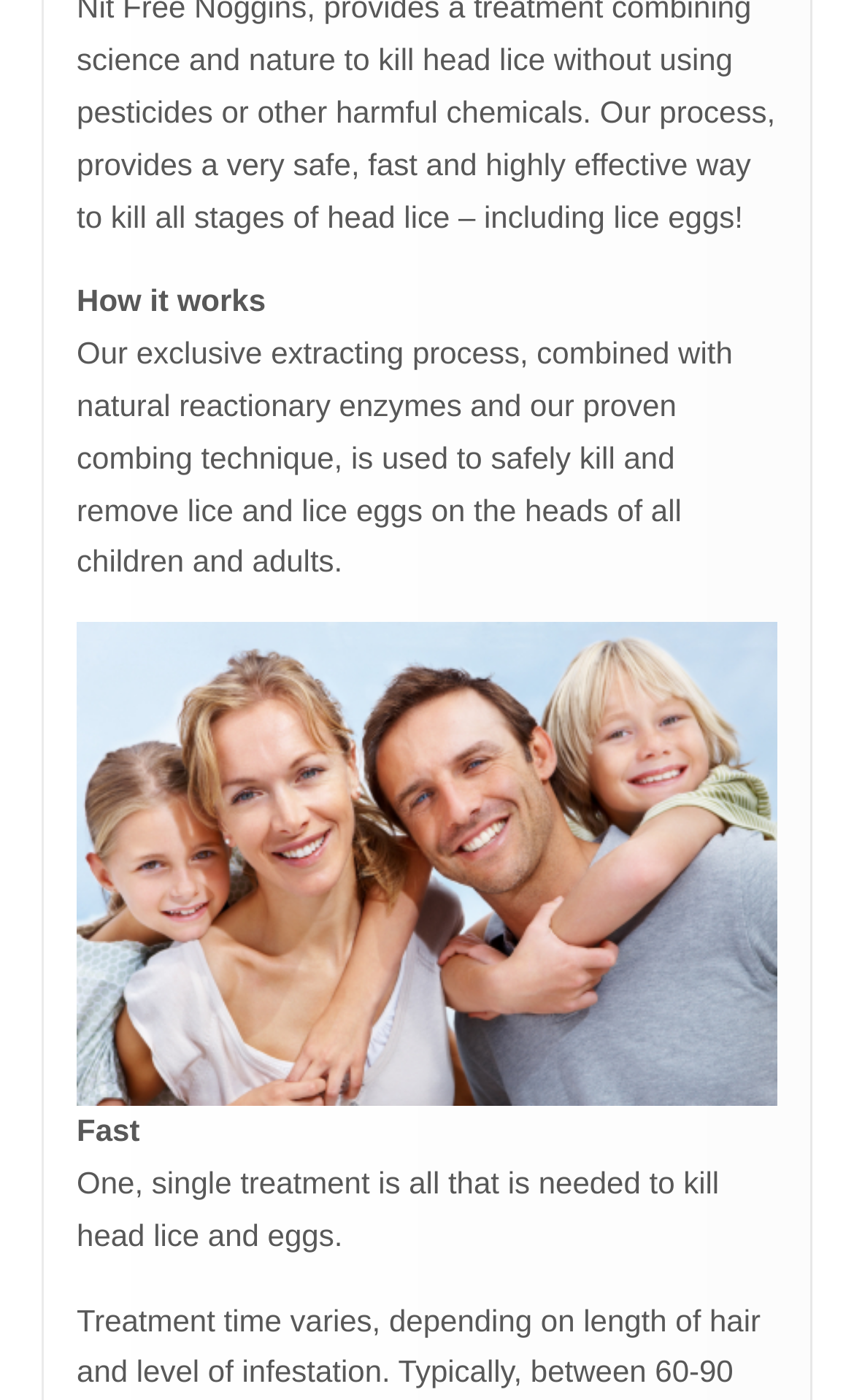Based on the element description: "Northbrook Lice Services", identify the bounding box coordinates for this UI element. The coordinates must be four float numbers between 0 and 1, listed as [left, top, right, bottom].

[0.166, 0.772, 0.937, 0.816]